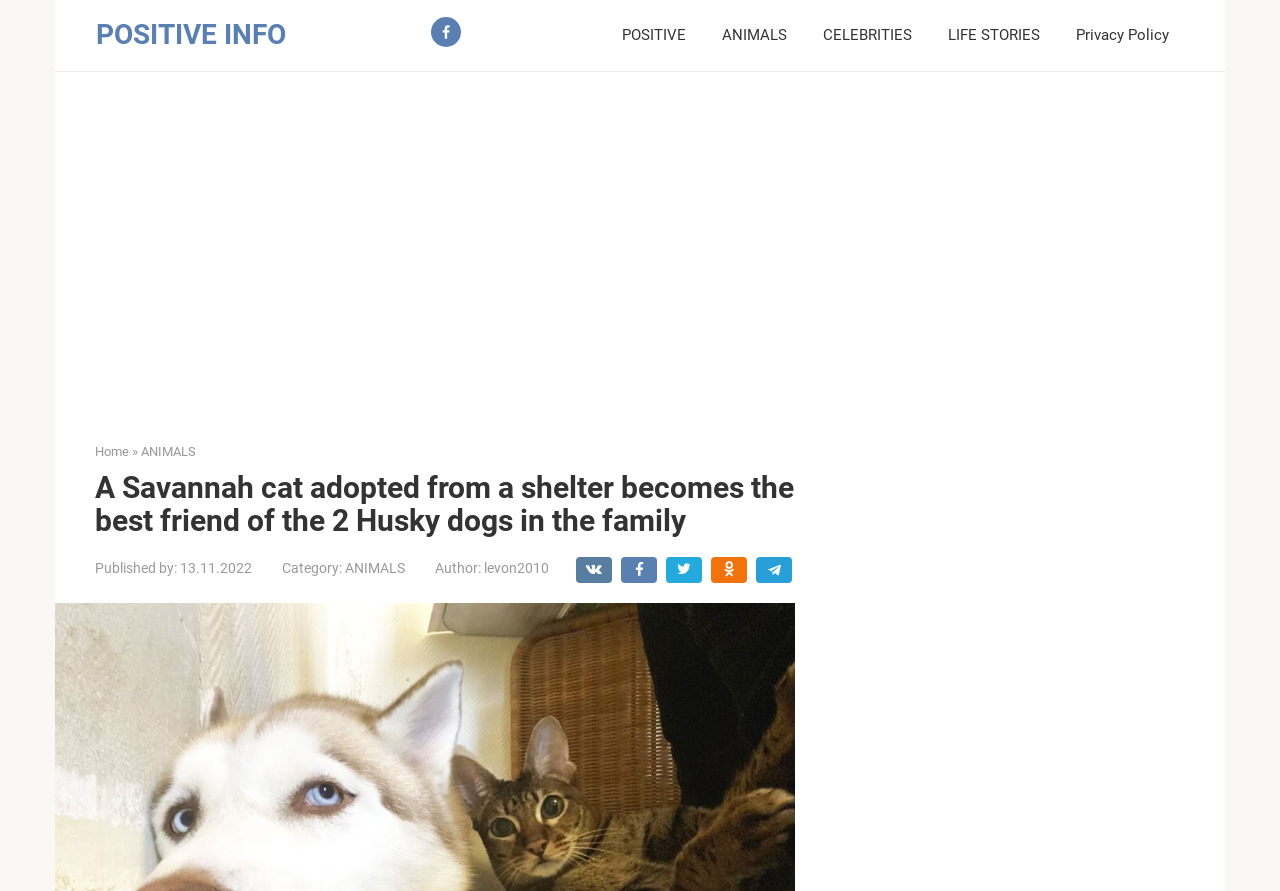Please give a concise answer to this question using a single word or phrase: 
When was the article published?

13.11.2022